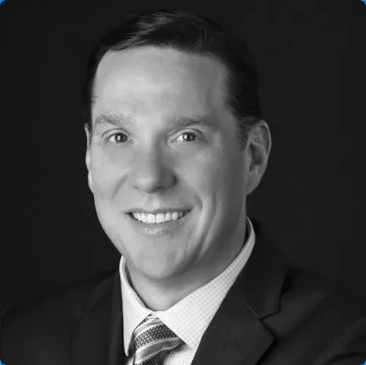Provide a rich and detailed narrative of the image.

The image features a professional headshot of Ron Frey, a prominent figure in the automotive industry. He is dressed in a dark suit with a white dress shirt and a patterned tie, exuding a confident and approachable demeanor. Known as an automotive strategist, M&A advisor, and investor, Ron has made significant contributions to the industry since founding Frey International in 1985. His leadership roles include serving as CEO of Autoland and Chief Strategy Officer at AutoNation, where he focused on innovative sales strategies and operational excellence. Most recently, he held the position of Global Chief Strategy Officer at CDK Global, overseeing mergers and acquisitions and product strategy, and he is also a board member of CDK Global.